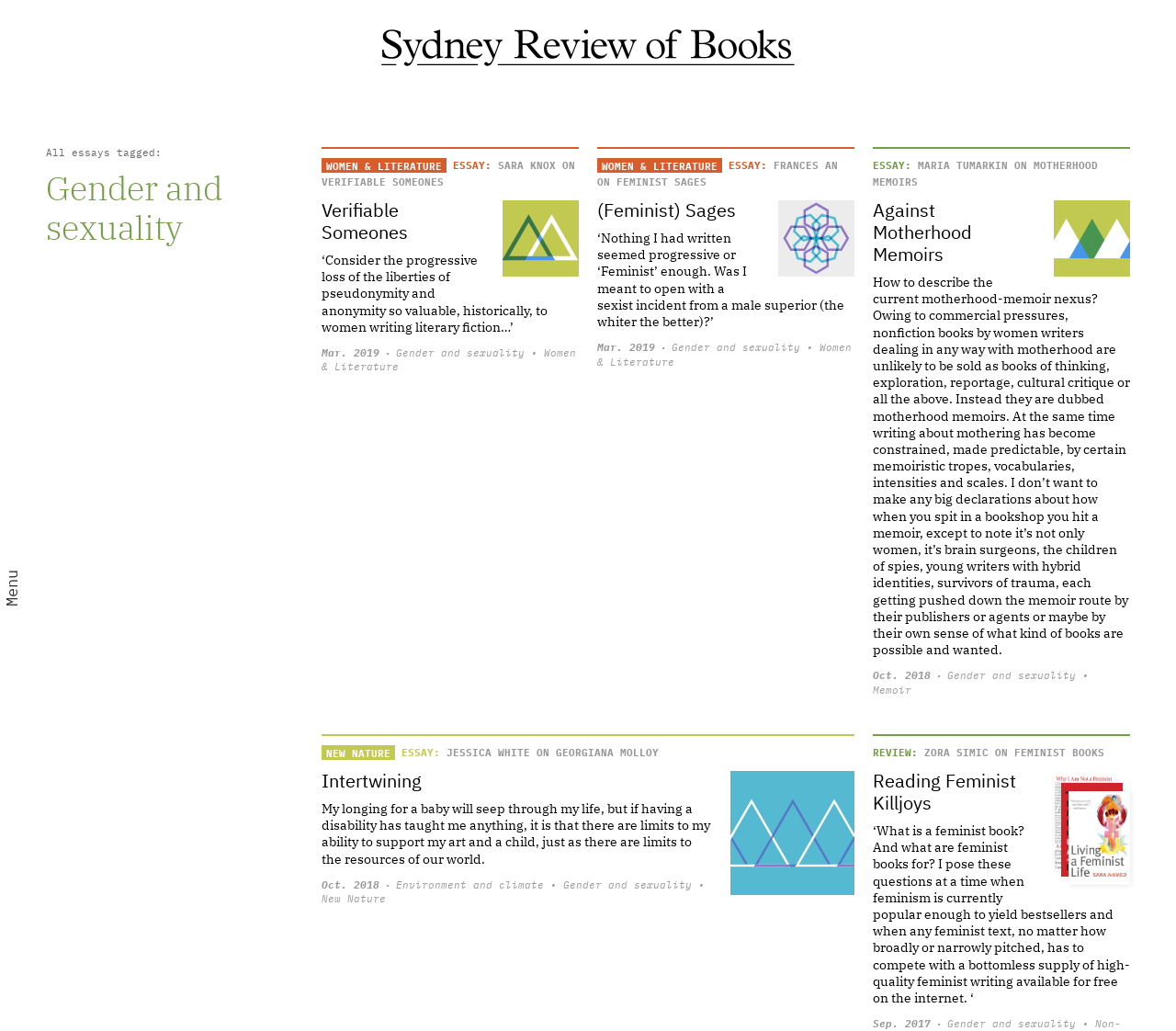Offer a detailed explanation of the webpage layout and contents.

The webpage is an archive of essays and reviews related to gender and sexuality, published by the Sydney Review of Books. At the top, there is a menu button and a logo of the Sydney Review of Books. Below the logo, there is a header section with a title "Gender and sexuality Archives" and a tagline "All essays tagged:". 

The main content of the webpage is divided into several sections, each containing a list of essays or reviews. Each section has a heading with the title of the essay or review, followed by a brief summary or excerpt, and then a list of tags or categories related to the content. There are also images scattered throughout the sections, which appear to be book covers or illustrations related to the essays or reviews.

There are a total of 7 sections on the webpage, each with a different essay or review. The sections are arranged in a vertical layout, with each section below the previous one. The first section has a heading "Verifiable Someones" and discusses the concept of pseudonymity and anonymity in women's writing. The second section has a heading "(Feminist) Sages" and explores the idea of feminist sages and their role in shaping feminist thought. The third section has a heading "Against Motherhood Memoirs" and critiques the genre of motherhood memoirs. The fourth section has a heading "Intertwining" and discusses the intersection of disability and art. The fifth section has a heading "Reading Feminist Killjoys" and examines the concept of feminist killjoys and their role in feminist thought.

Throughout the webpage, there are also links to other related essays and reviews, as well as tags and categories that allow users to navigate and explore the content further.